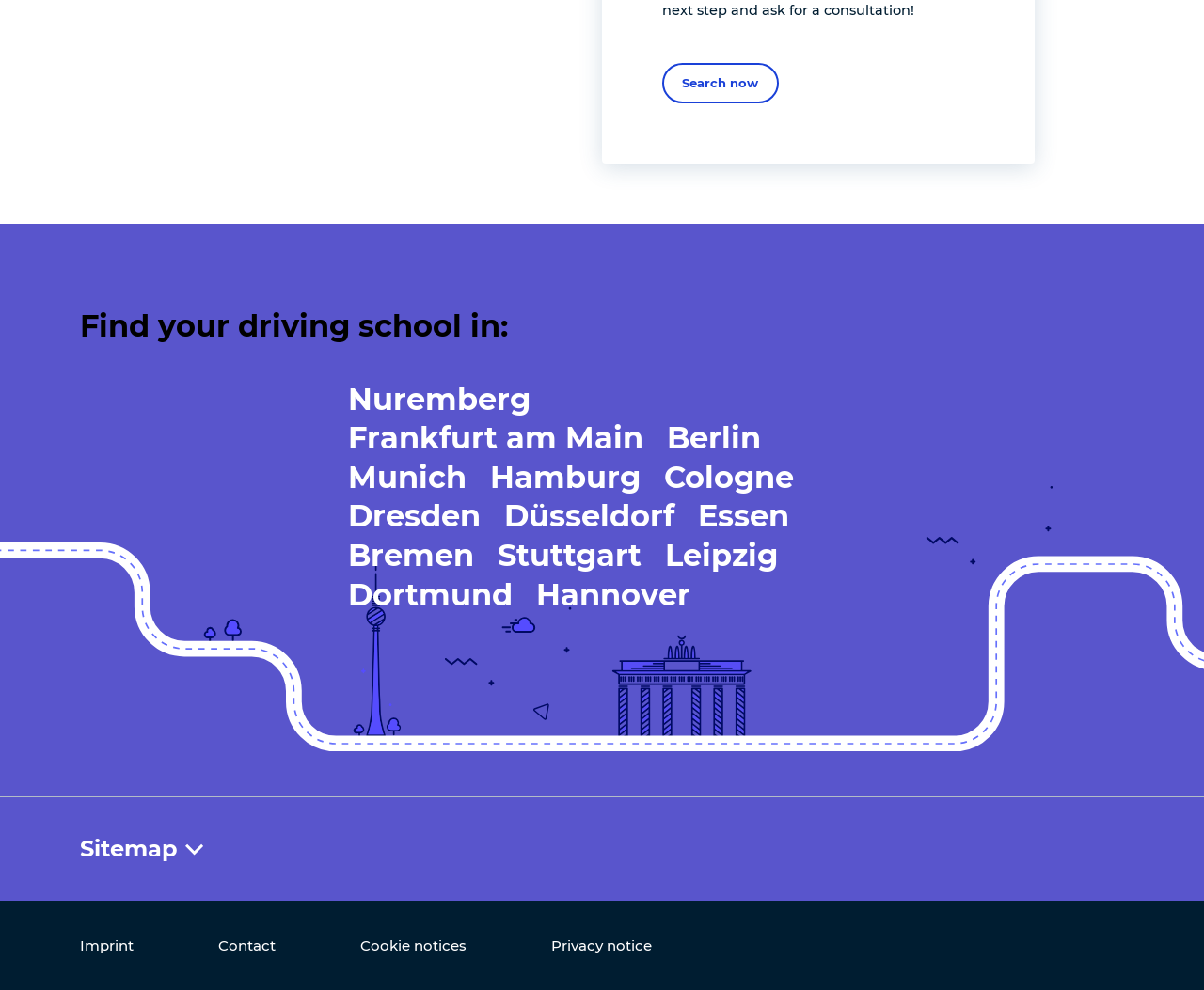Using the webpage screenshot and the element description Cookie notices, determine the bounding box coordinates. Specify the coordinates in the format (top-left x, top-left y, bottom-right x, bottom-right y) with values ranging from 0 to 1.

[0.299, 0.944, 0.388, 0.966]